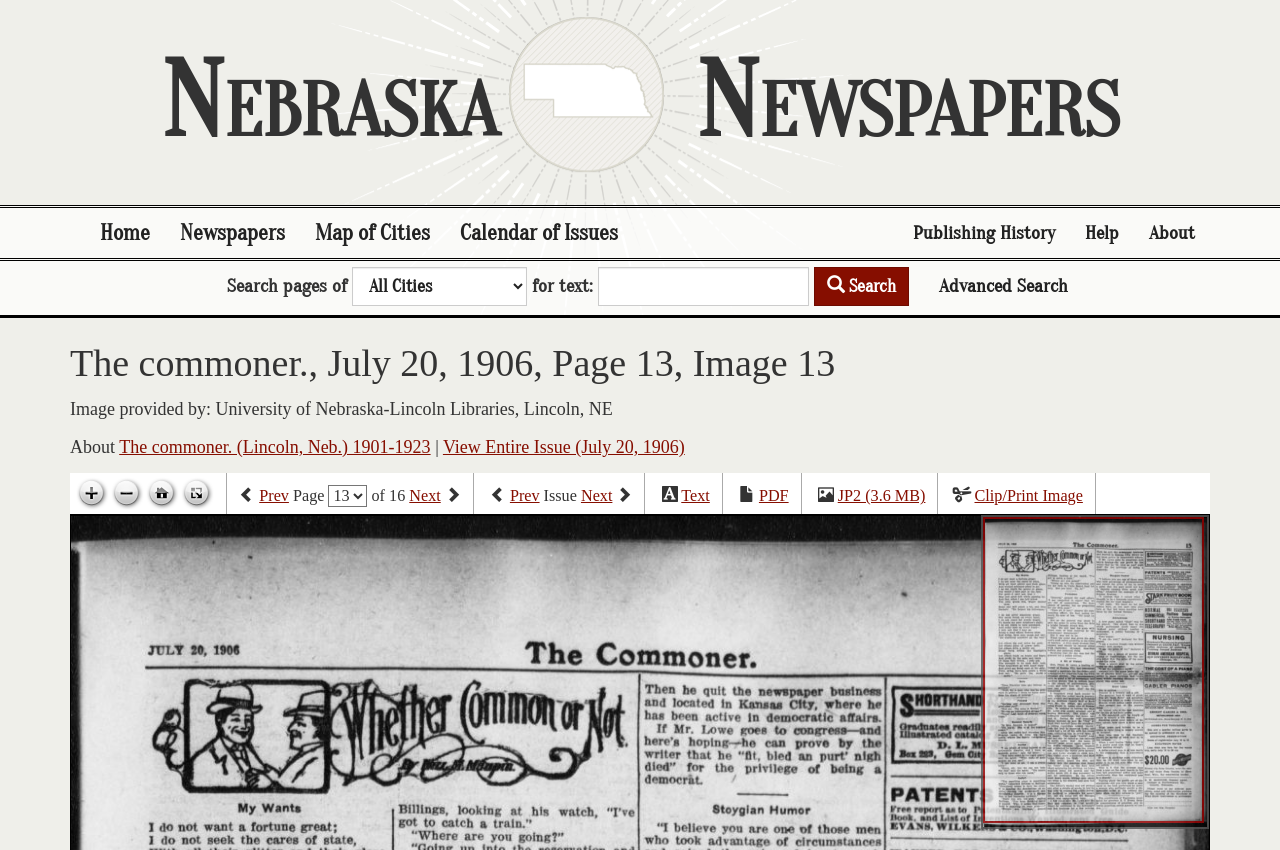Identify the bounding box coordinates necessary to click and complete the given instruction: "Zoom in".

[0.058, 0.562, 0.085, 0.602]